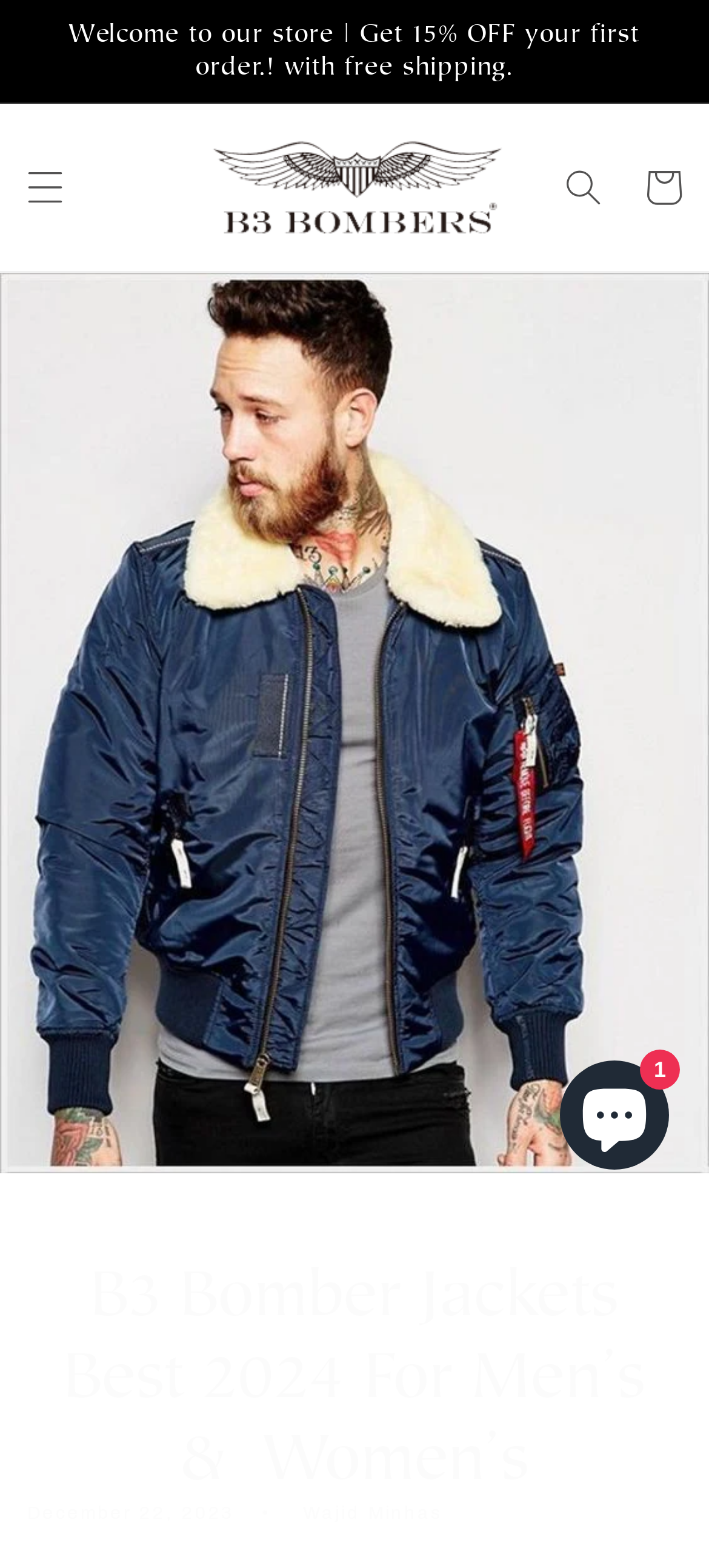Please answer the following question as detailed as possible based on the image: 
How many navigation menu items are there?

There are three navigation menu items: 'Menu', 'Search', and 'Cart', which are located at the top of the webpage.